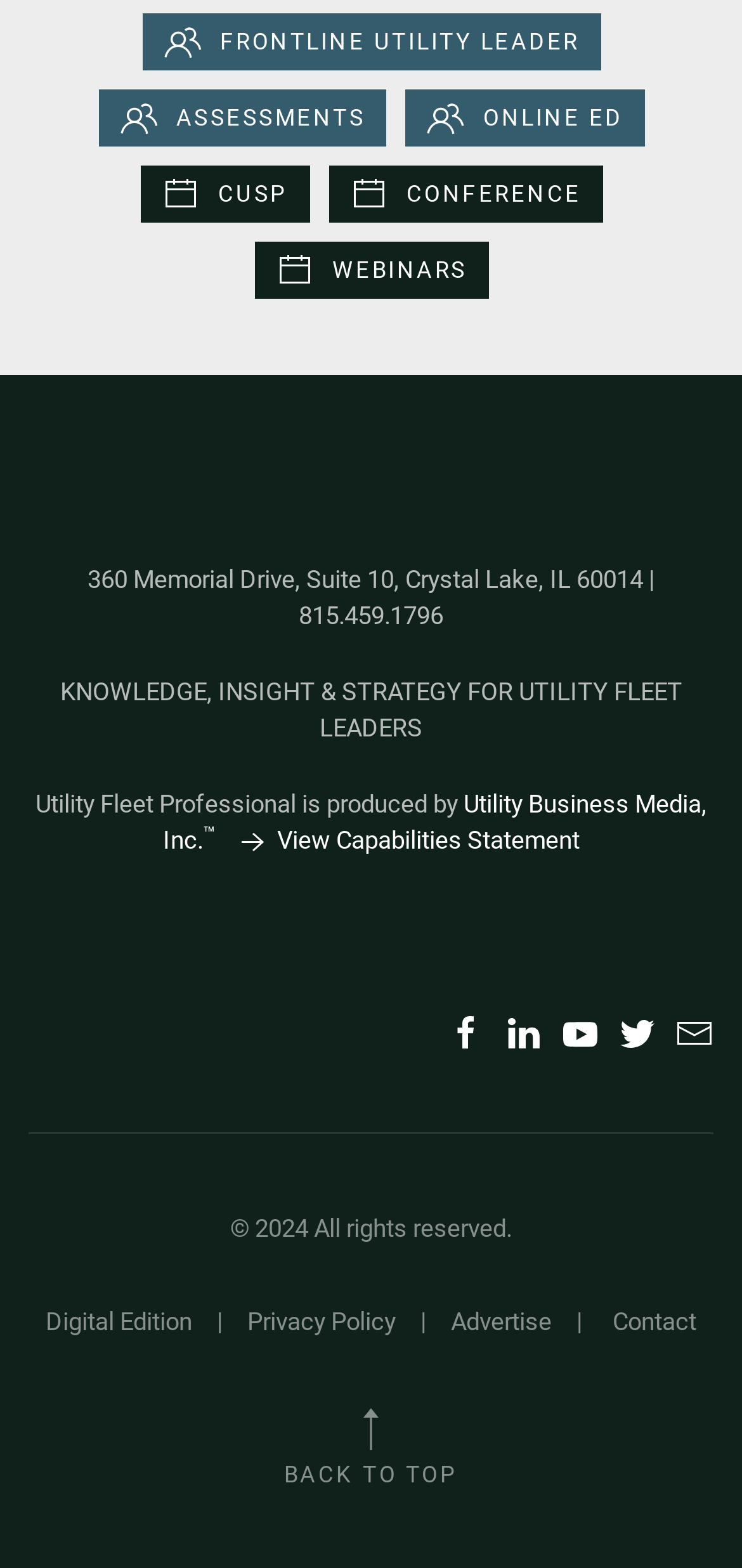Please find the bounding box coordinates of the element that needs to be clicked to perform the following instruction: "Go back to top". The bounding box coordinates should be four float numbers between 0 and 1, represented as [left, top, right, bottom].

[0.383, 0.932, 0.617, 0.949]